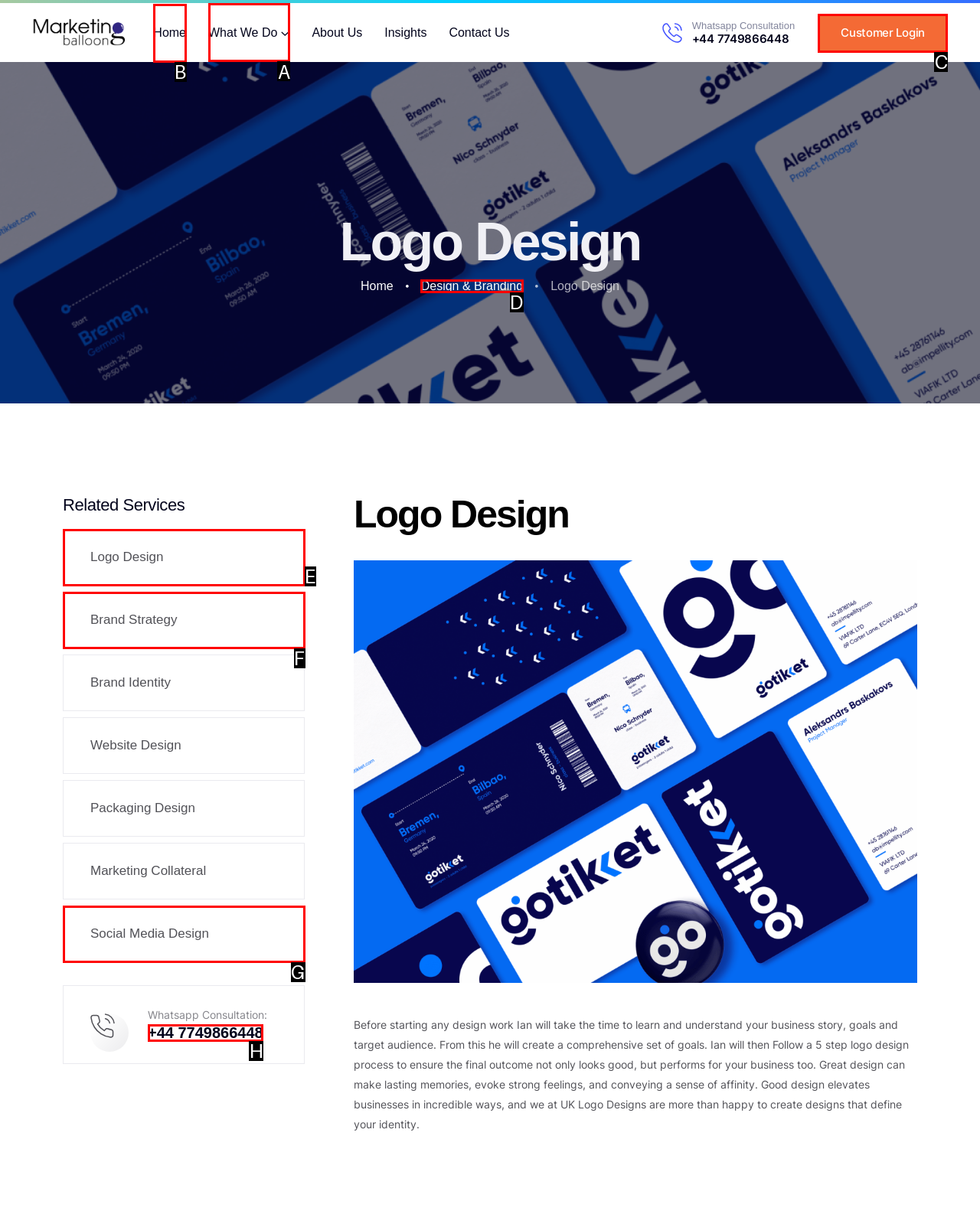Identify the letter of the UI element needed to carry out the task: Click on the 'What We Do' link
Reply with the letter of the chosen option.

A